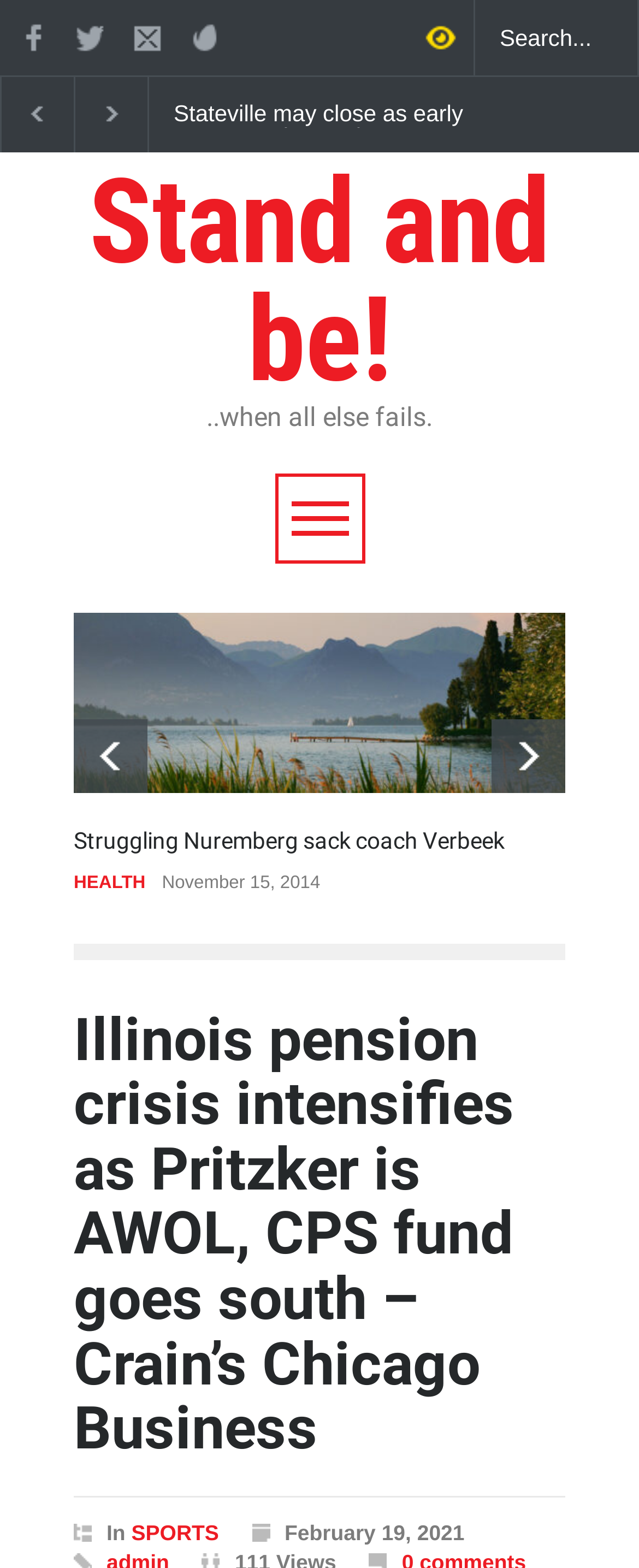Please provide the bounding box coordinates for the element that needs to be clicked to perform the instruction: "Read the article about Illinois pension crisis". The coordinates must consist of four float numbers between 0 and 1, formatted as [left, top, right, bottom].

[0.115, 0.643, 0.885, 0.933]